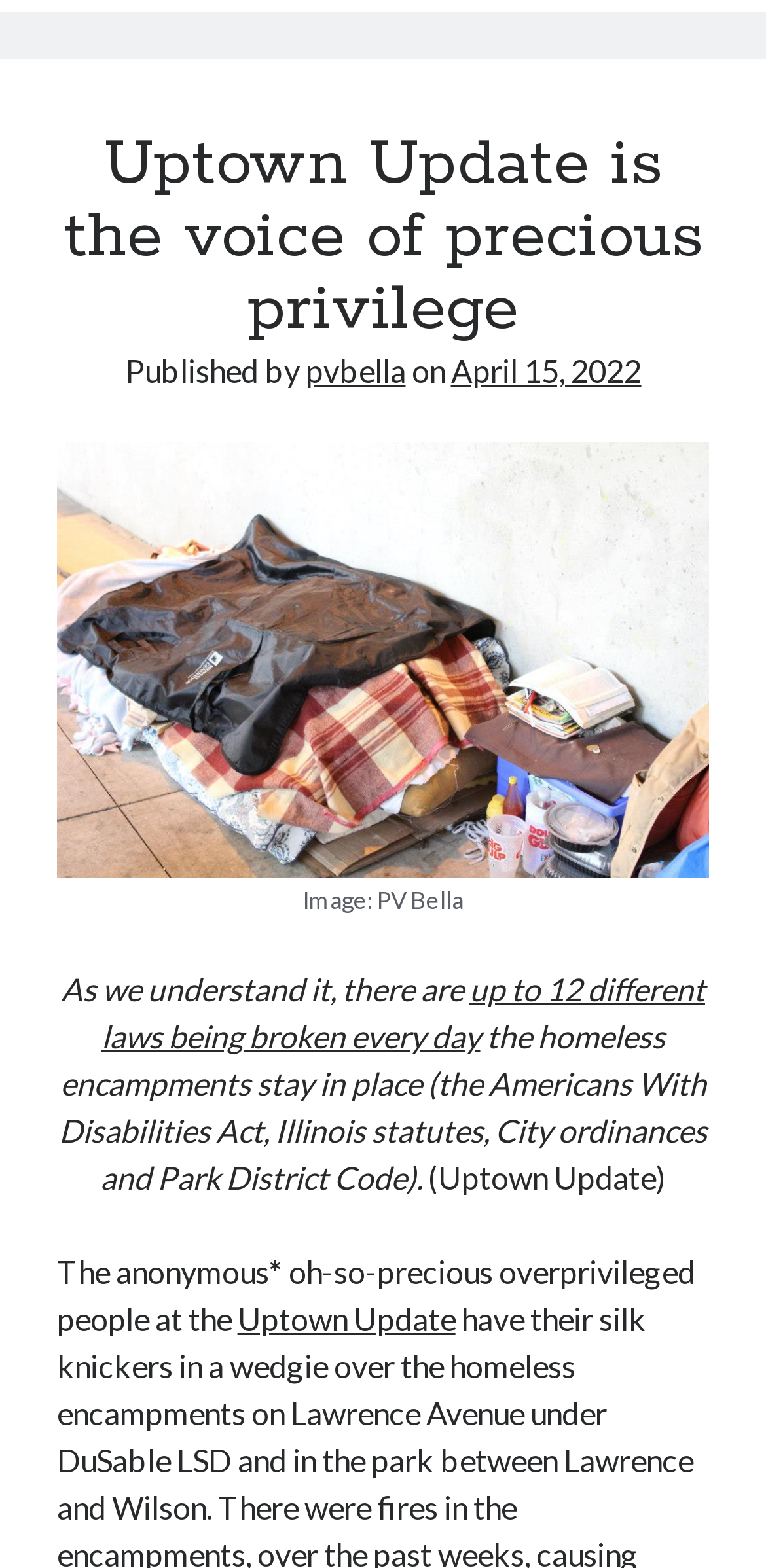Using details from the image, please answer the following question comprehensively:
How many laws are being broken daily?

The text on the webpage states 'up to 12 different laws being broken every day' which is referring to the homeless encampments.